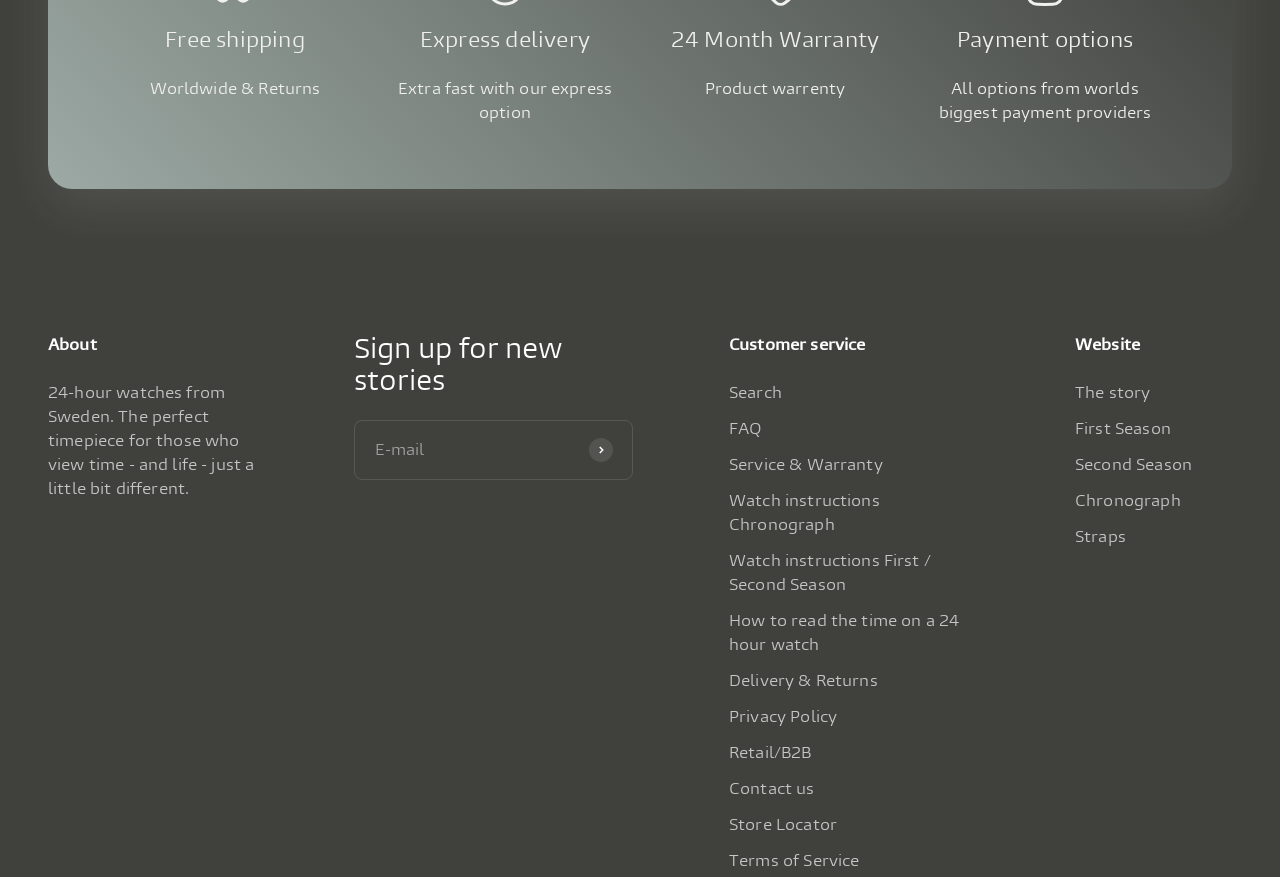Pinpoint the bounding box coordinates of the element you need to click to execute the following instruction: "Subscribe to the newsletter". The bounding box should be represented by four float numbers between 0 and 1, in the format [left, top, right, bottom].

[0.276, 0.499, 0.479, 0.526]